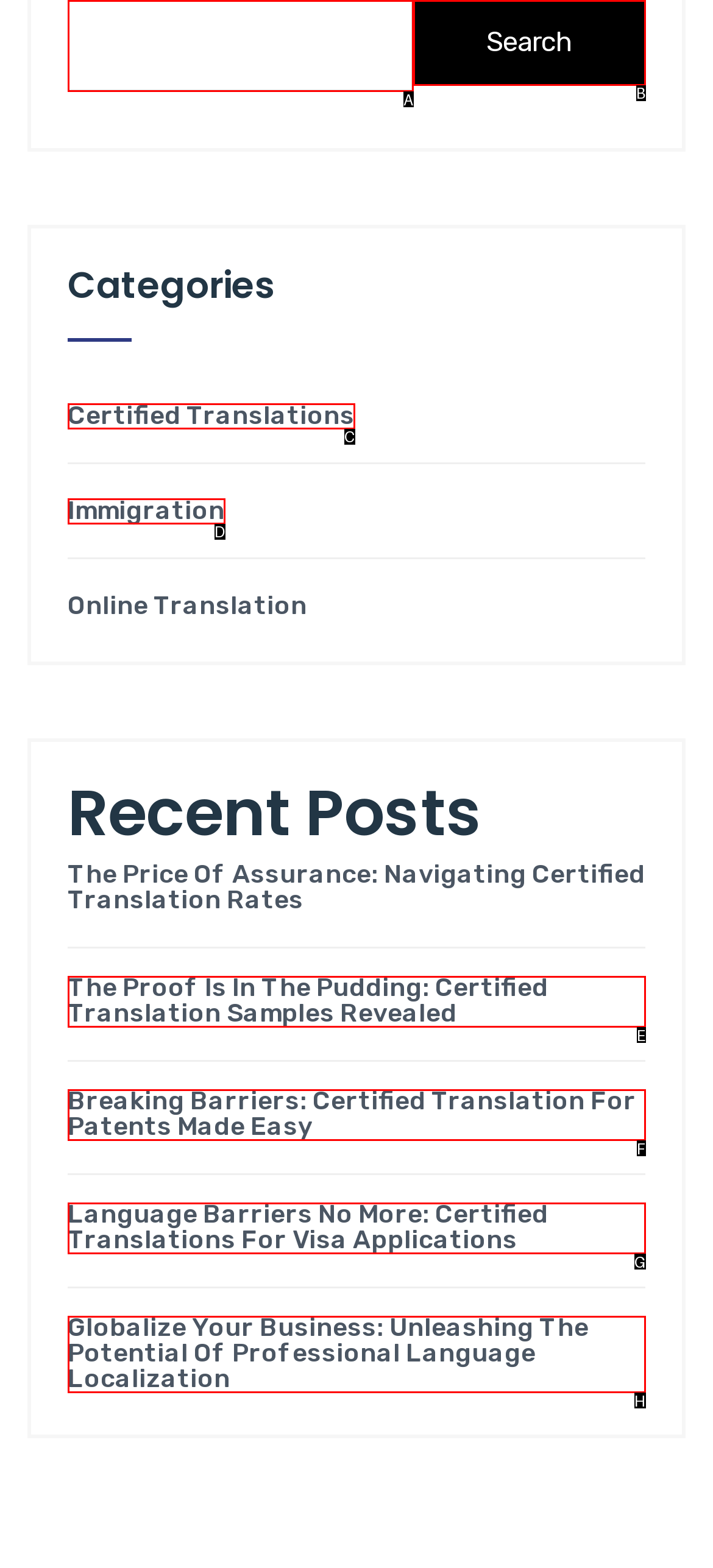Tell me the letter of the HTML element that best matches the description: Immigration from the provided options.

D